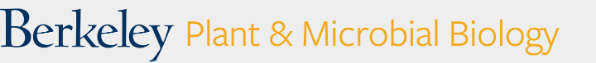What are the two colors used in the design of the header? Observe the screenshot and provide a one-word or short phrase answer.

Dark blue and vibrant gold